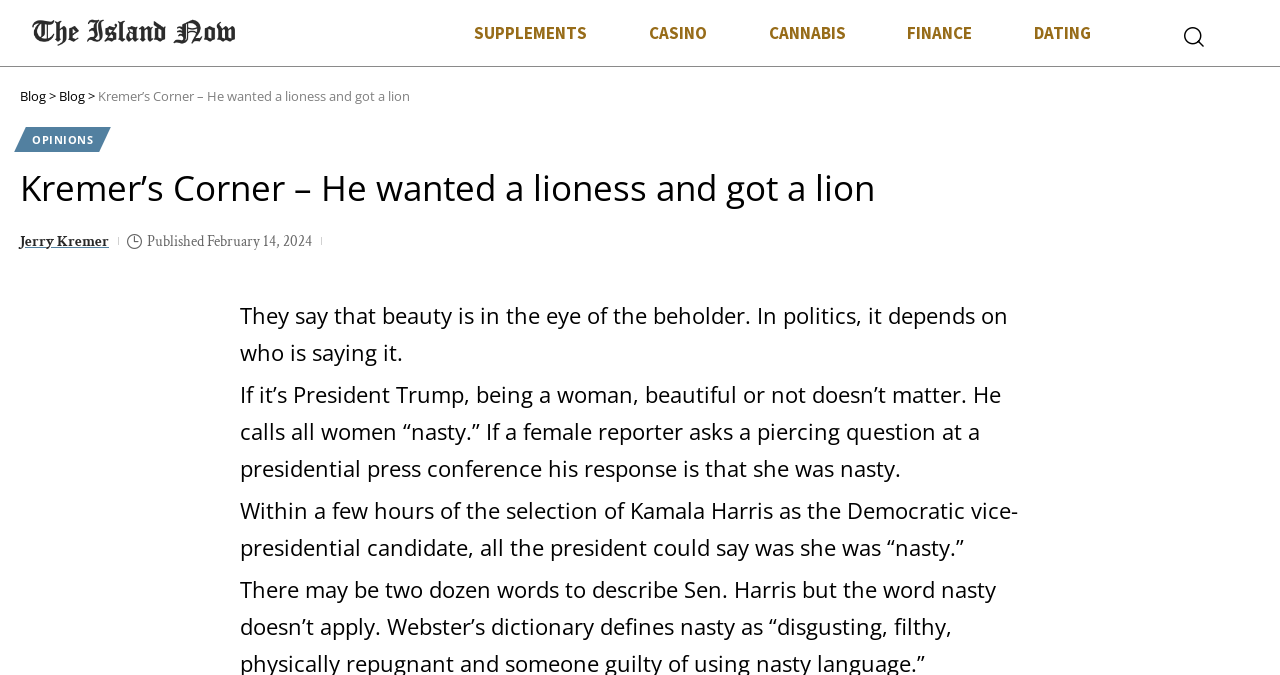Find the bounding box coordinates for the area that must be clicked to perform this action: "Visit Online Rental Application".

None